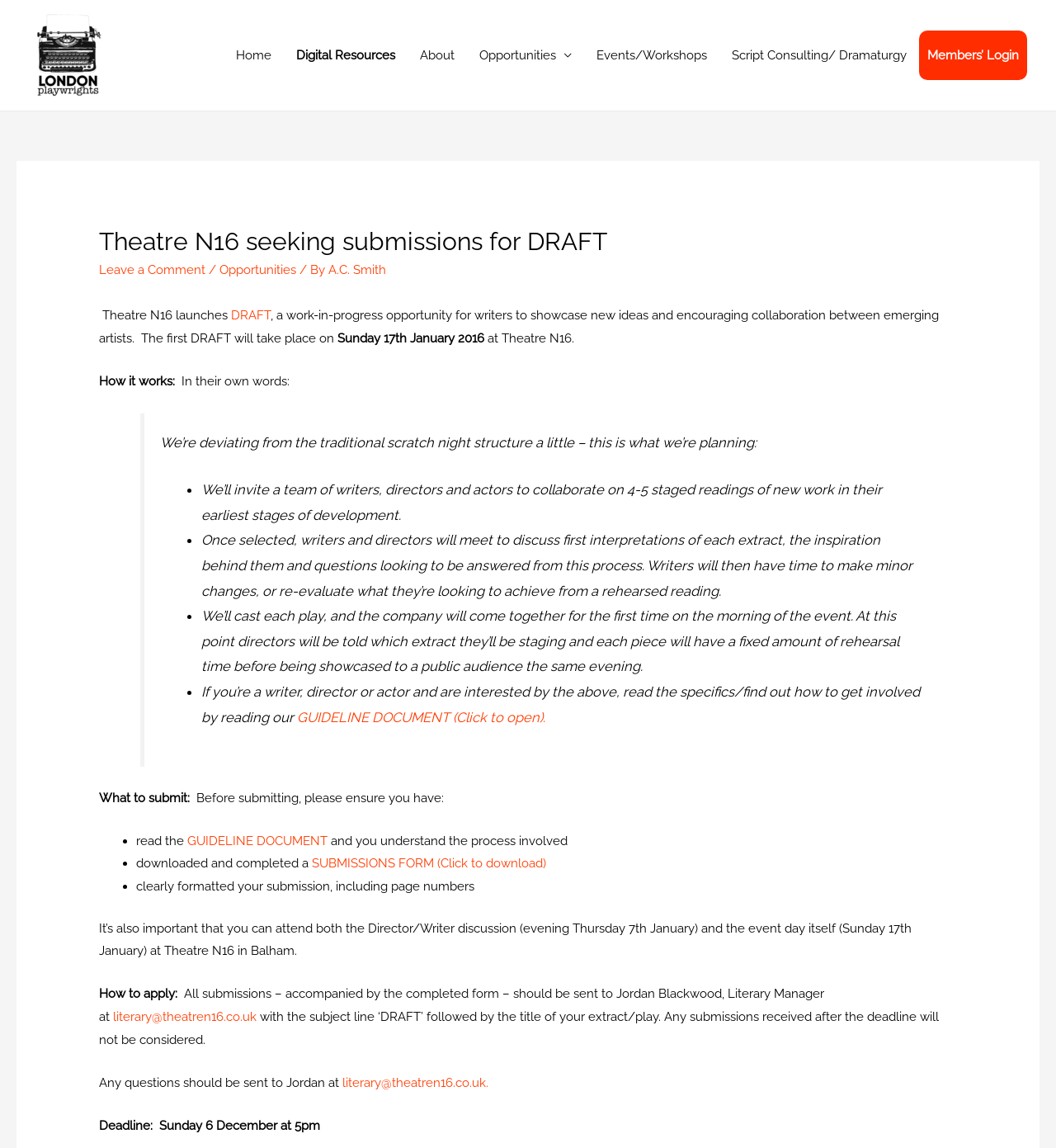Provide the bounding box coordinates of the area you need to click to execute the following instruction: "Click on the 'Home' link".

[0.212, 0.027, 0.269, 0.07]